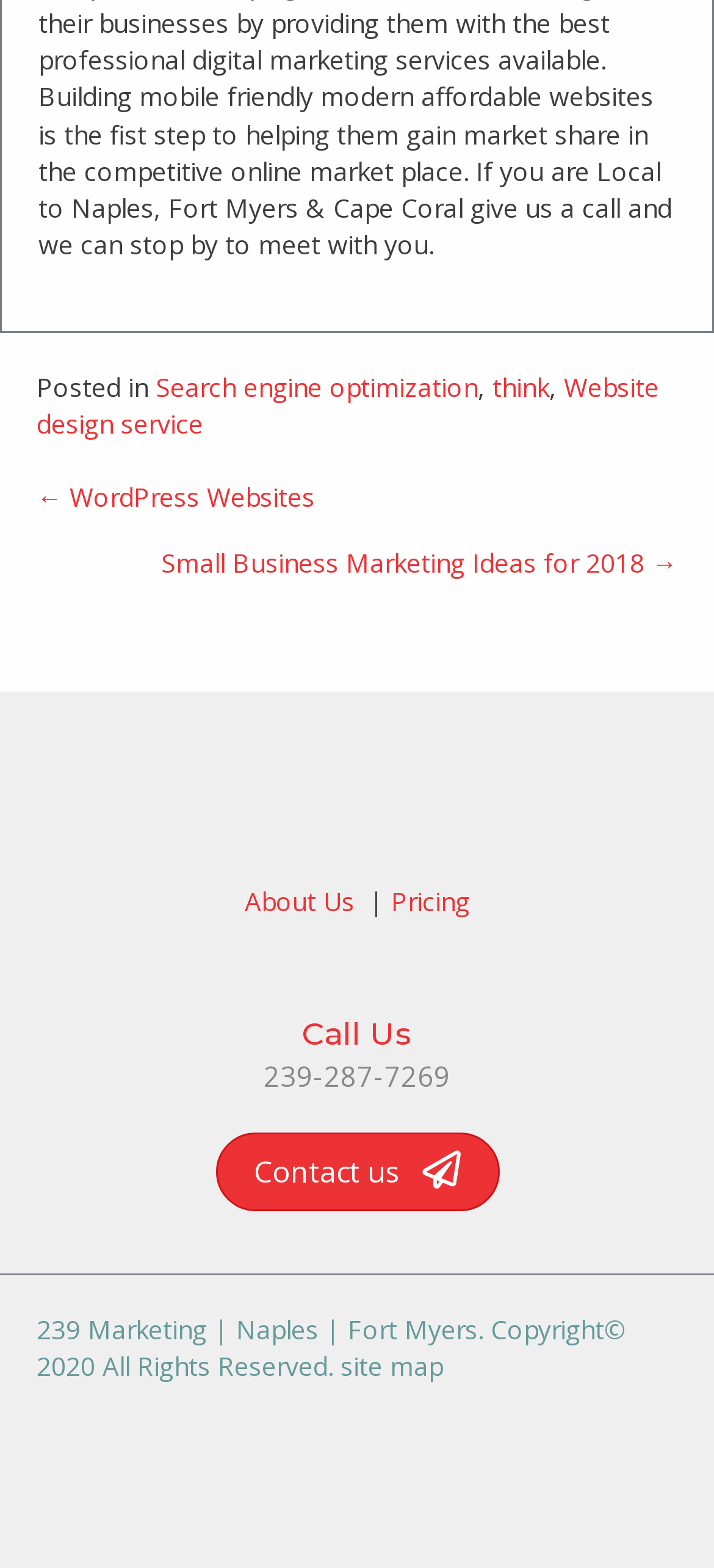Find the bounding box coordinates of the clickable element required to execute the following instruction: "Click on Call Us". Provide the coordinates as four float numbers between 0 and 1, i.e., [left, top, right, bottom].

[0.051, 0.646, 0.949, 0.674]